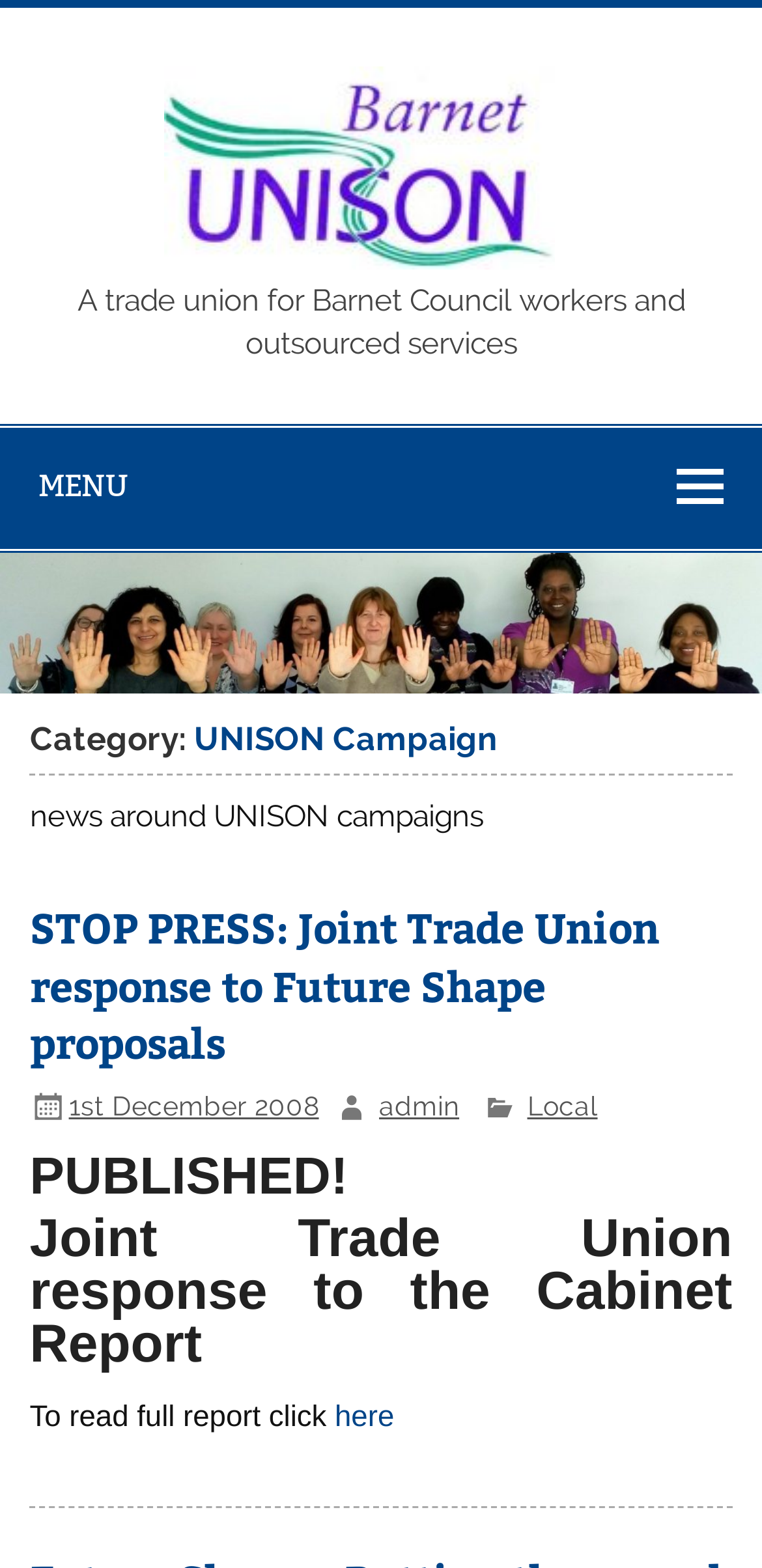Extract the main heading from the webpage content.

Category: UNISON Campaign